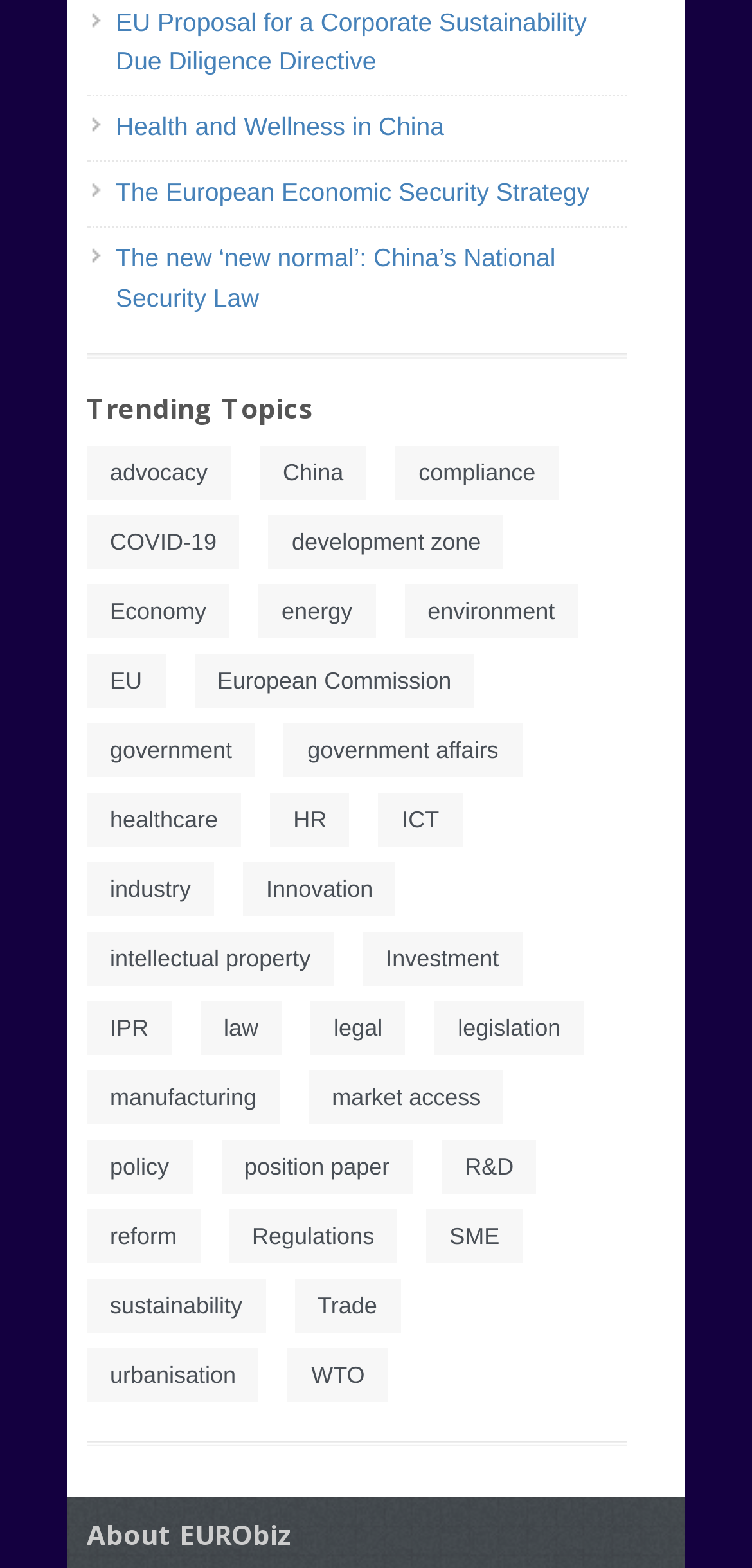Kindly determine the bounding box coordinates for the area that needs to be clicked to execute this instruction: "Explore the 'Trending Topics' section".

[0.115, 0.248, 0.833, 0.272]